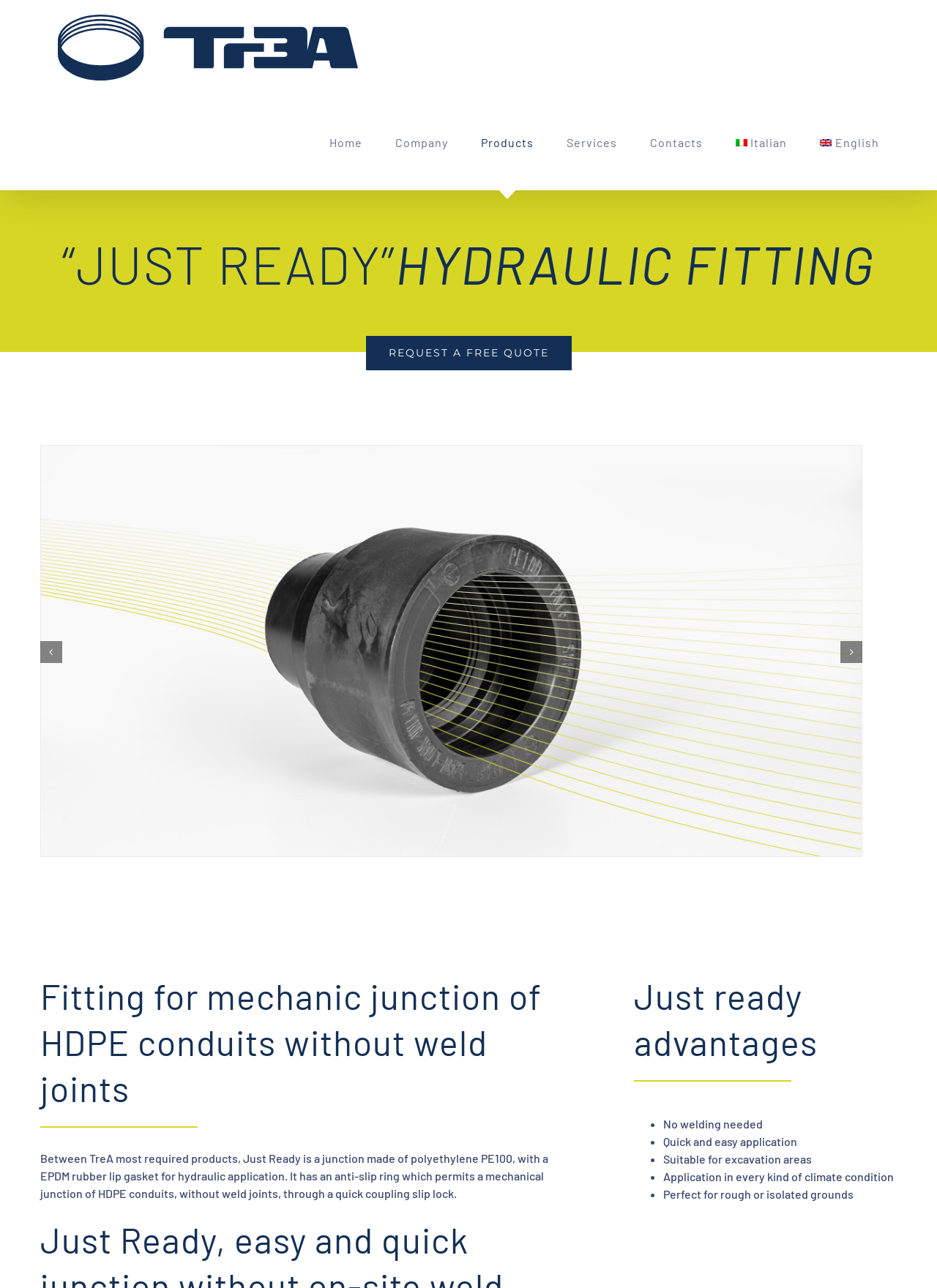What is the material of the Just Ready junction?
Respond with a short answer, either a single word or a phrase, based on the image.

Polyethylene PE100